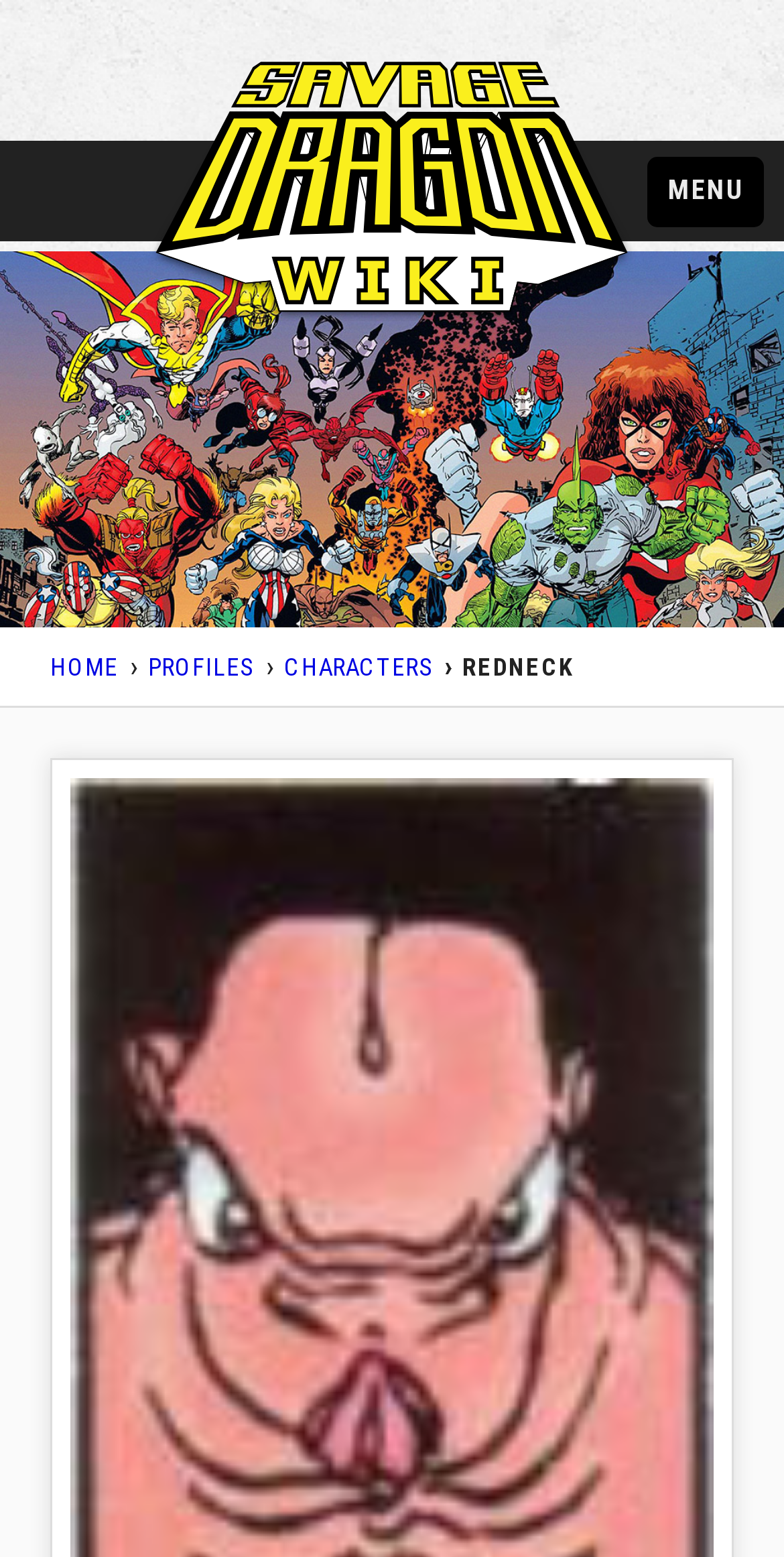What is the name of the character?
Provide a detailed and extensive answer to the question.

The name of the character is mentioned in the static text element 'REDNECK' located at the top of the webpage.